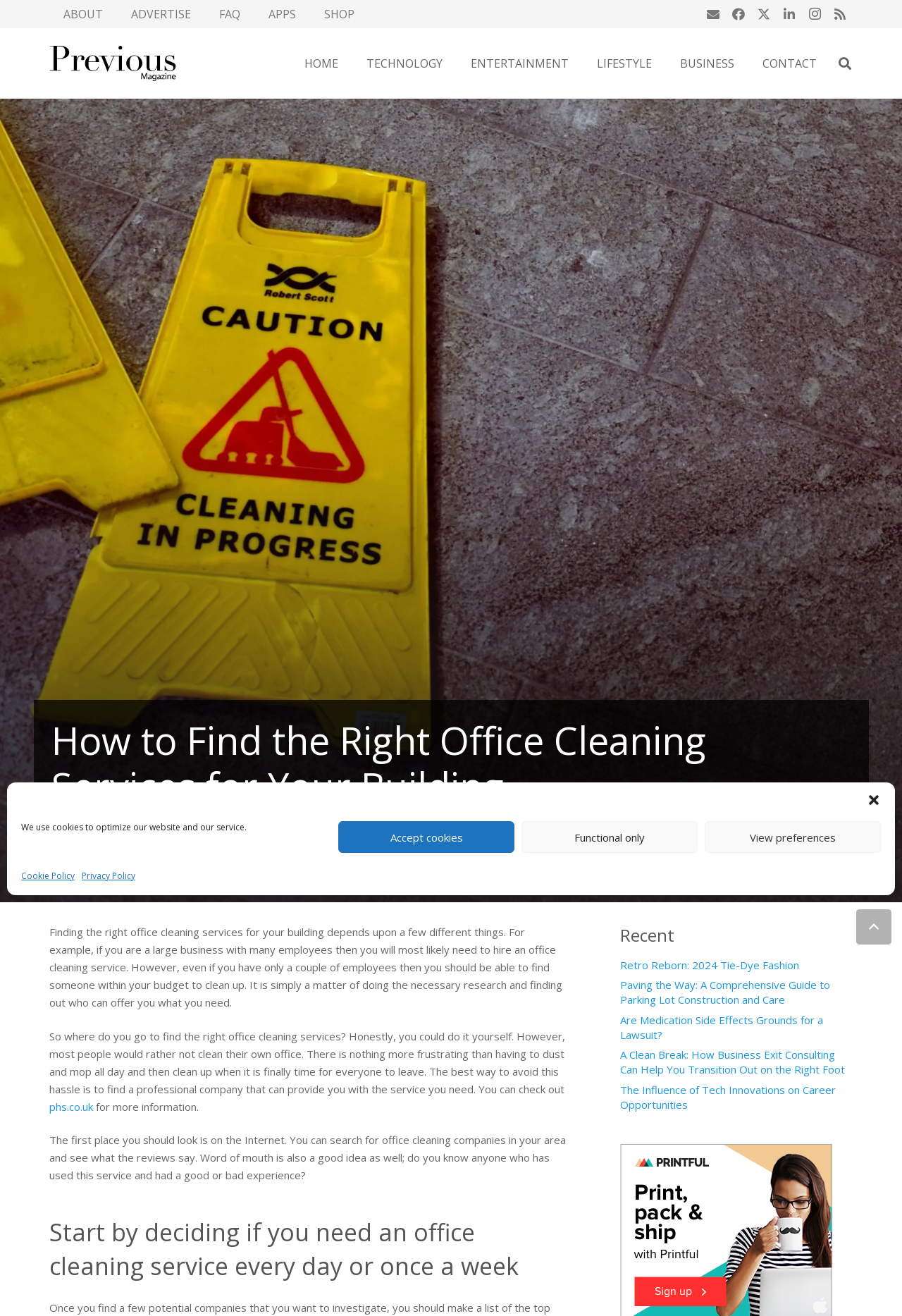Use one word or a short phrase to answer the question provided: 
What is the recommended way to find office cleaning services?

Search on the Internet